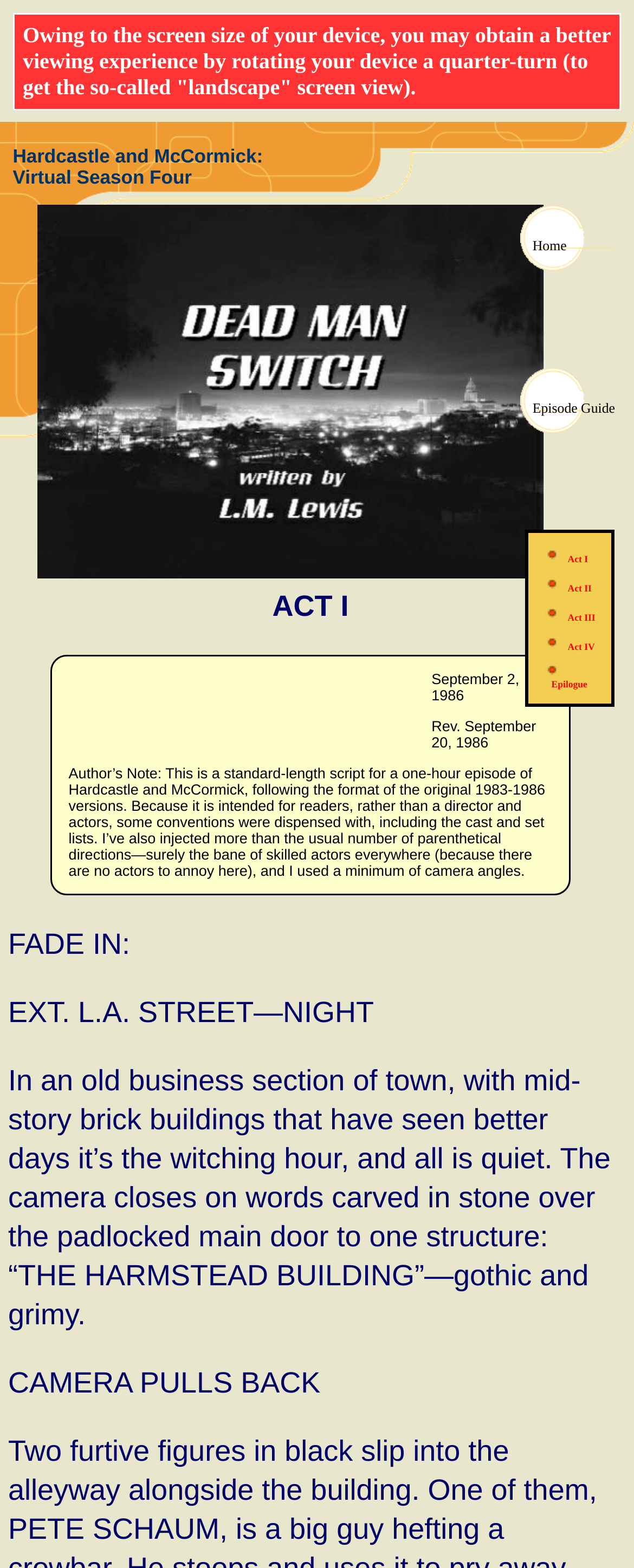Respond with a single word or phrase:
What is the date of the script revision?

September 20, 1986